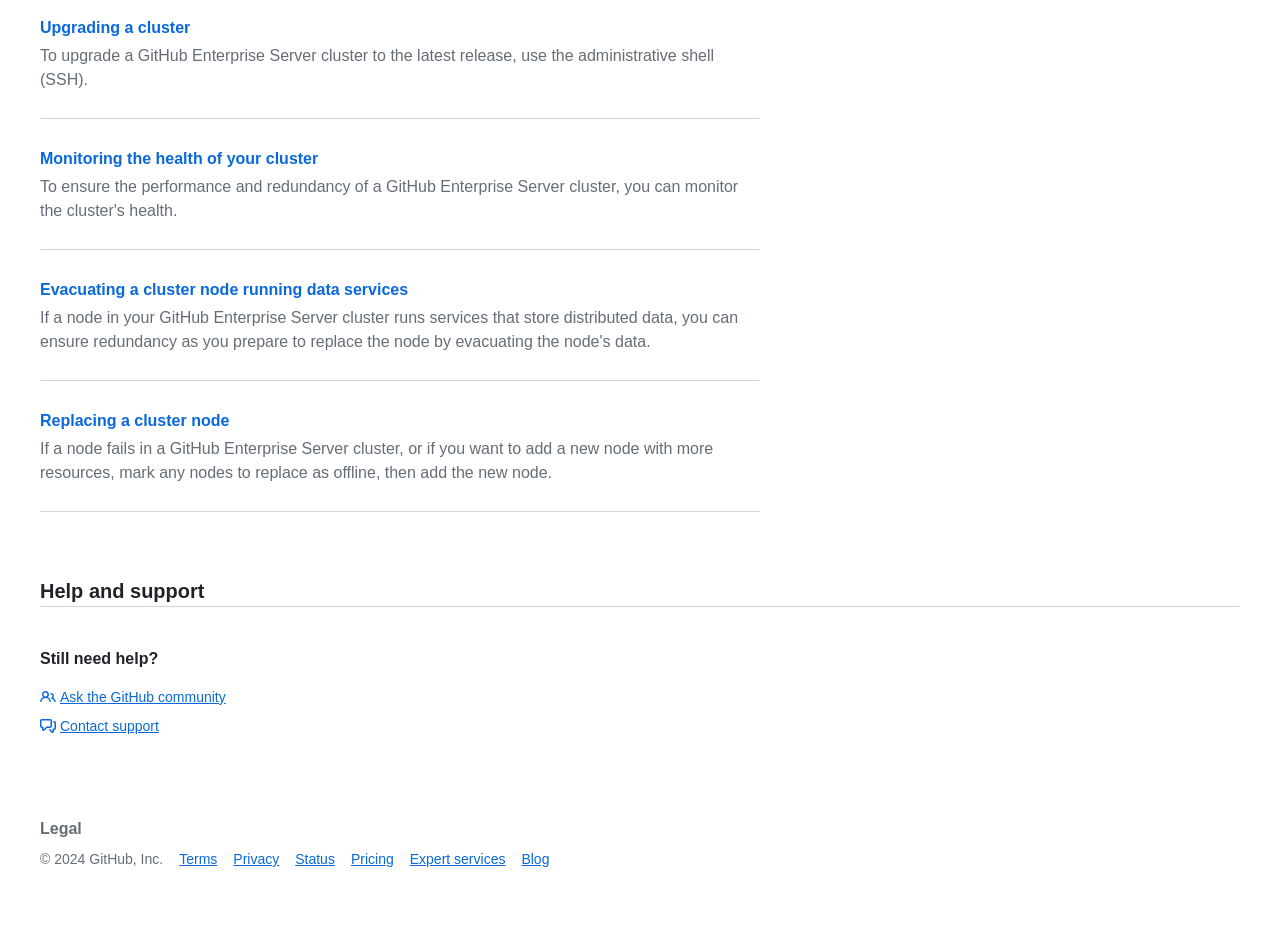How can I get help if I still need it?
Please look at the screenshot and answer in one word or a short phrase.

Ask community or contact support